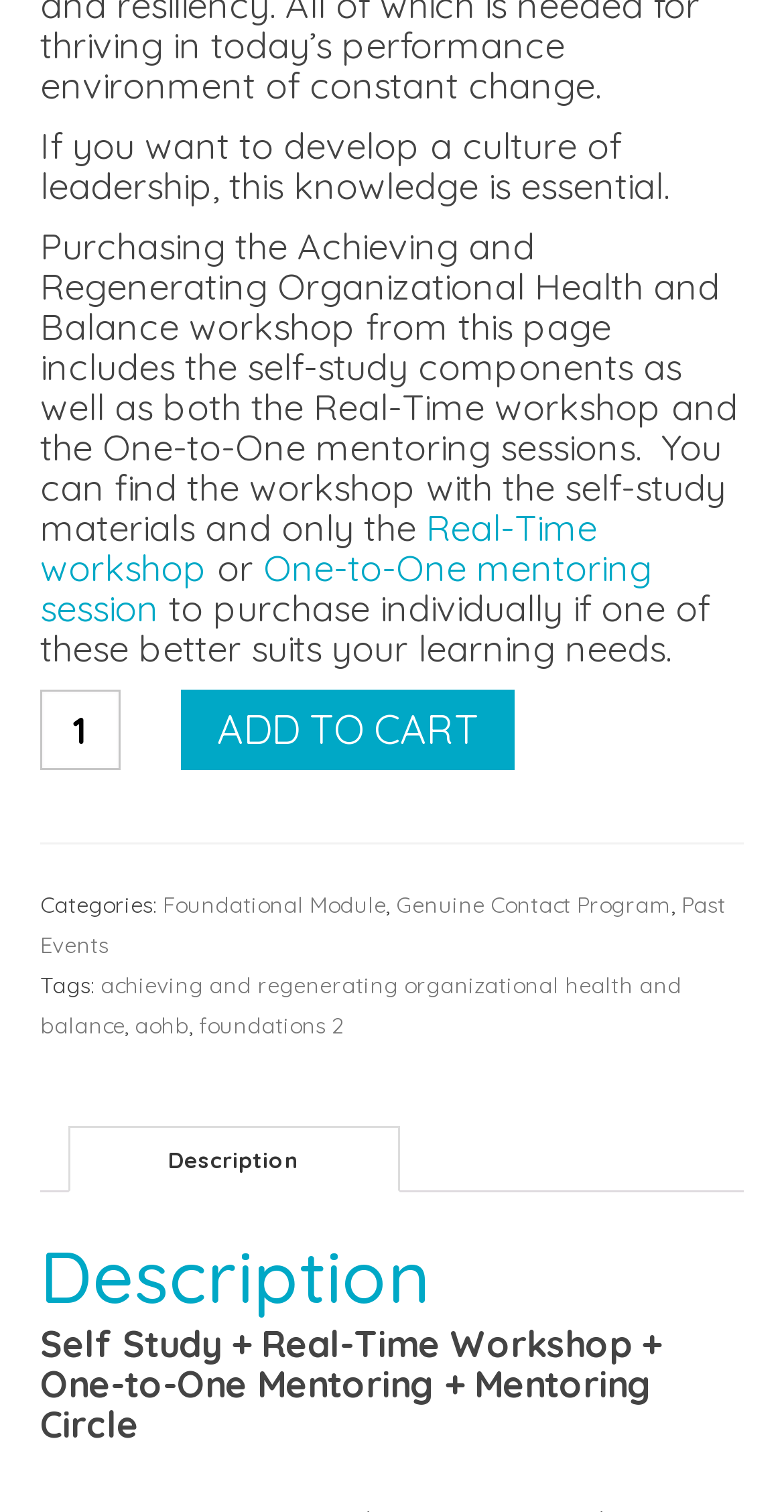Please predict the bounding box coordinates of the element's region where a click is necessary to complete the following instruction: "View the 'Description' tab". The coordinates should be represented by four float numbers between 0 and 1, i.e., [left, top, right, bottom].

[0.087, 0.745, 0.509, 0.789]